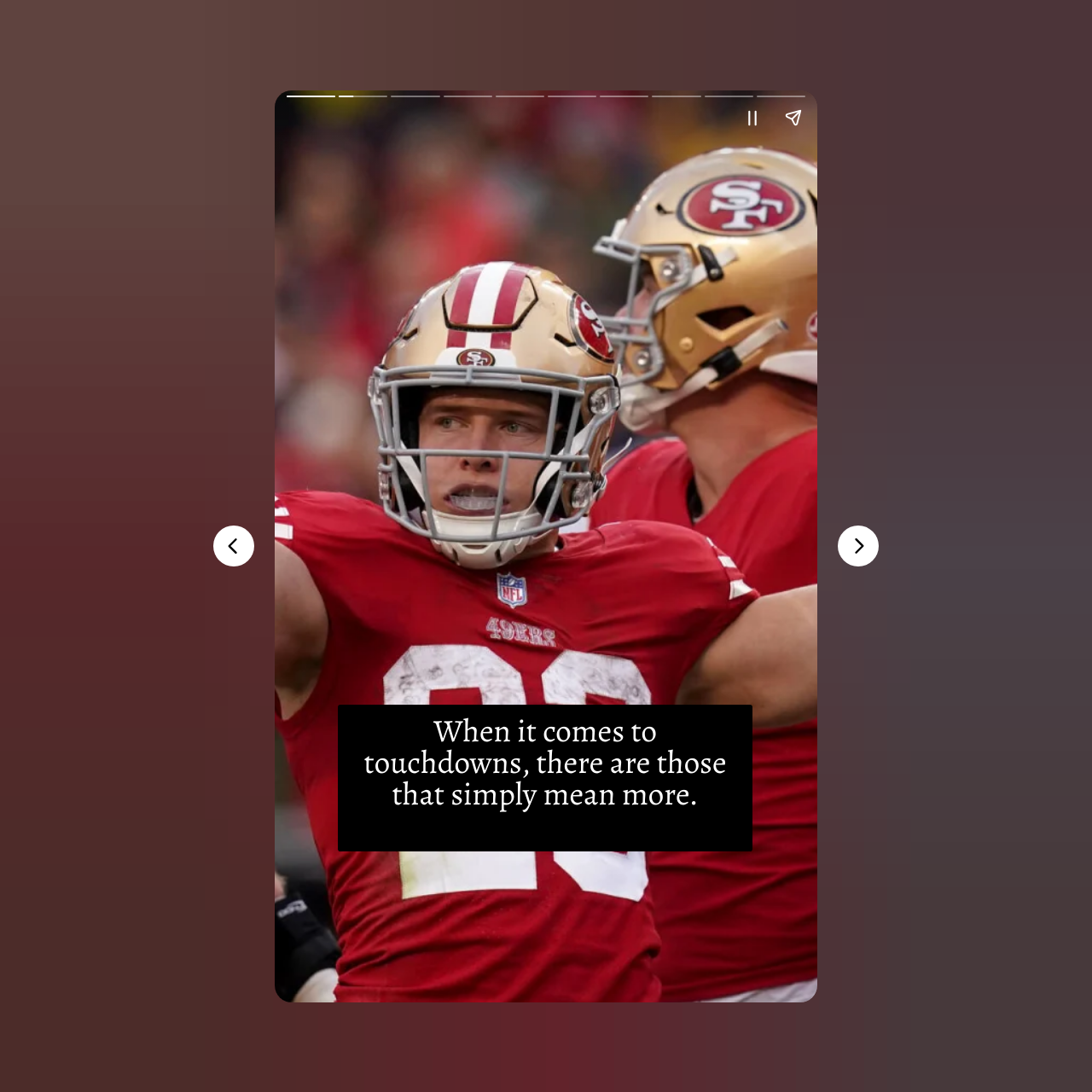Provide a one-word or short-phrase answer to the question:
How many buttons are there on the webpage?

5